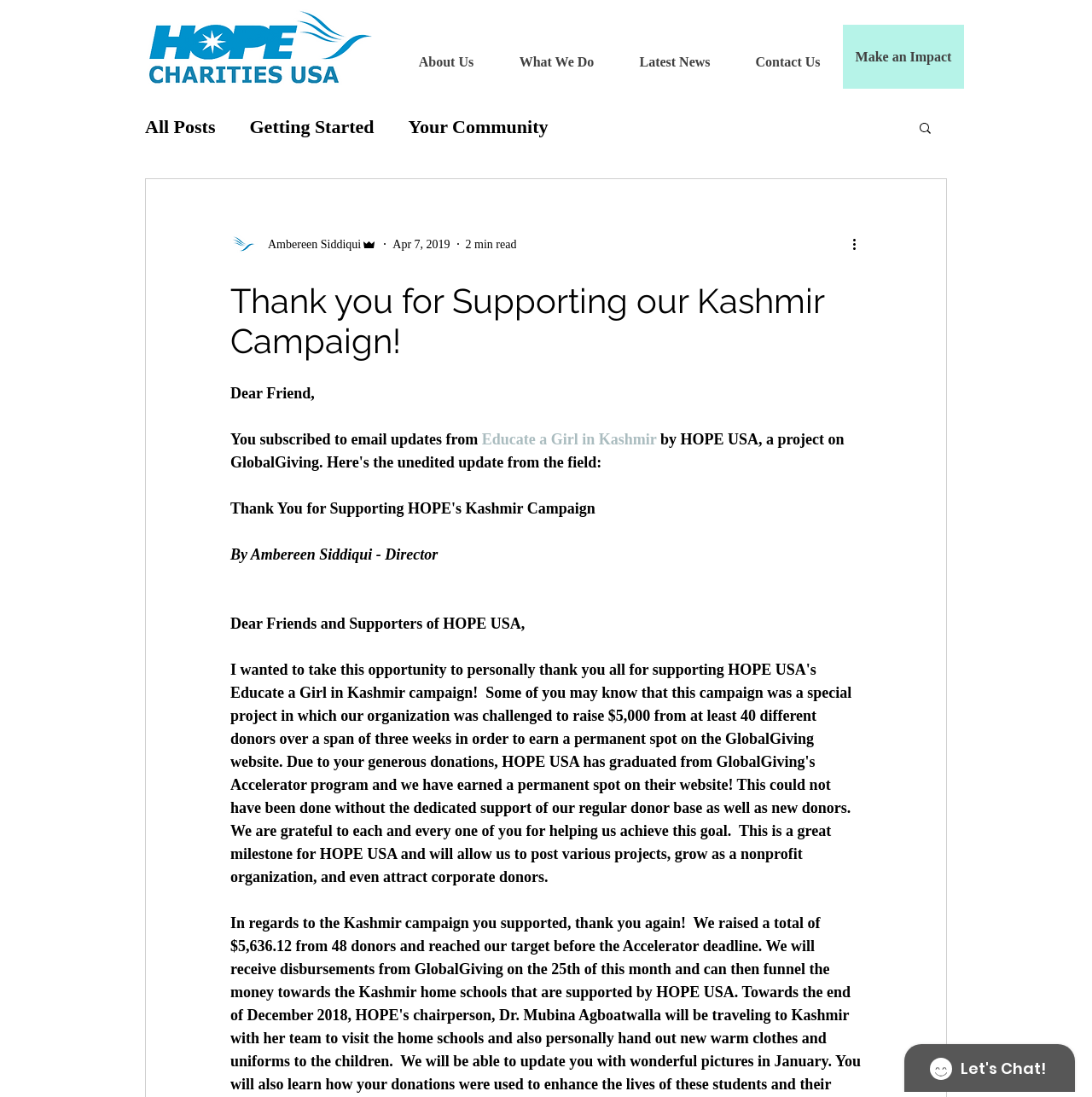What is the title of the blog post?
Analyze the screenshot and provide a detailed answer to the question.

The title of the blog post can be found in the main content area of the webpage, where the text 'Thank you for Supporting our Kashmir Campaign!' is written in a large font size.